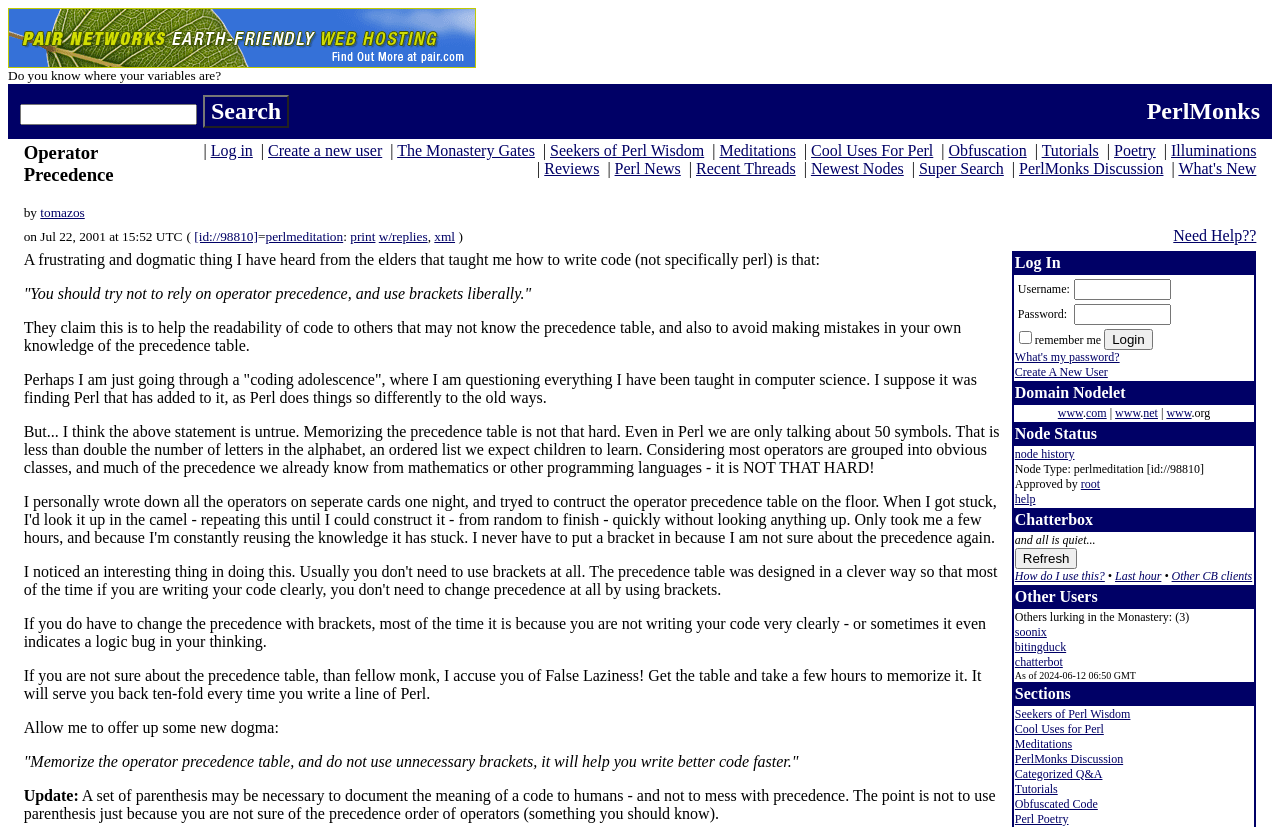Can you find the bounding box coordinates for the element to click on to achieve the instruction: "Search for something"?

[0.016, 0.126, 0.154, 0.151]